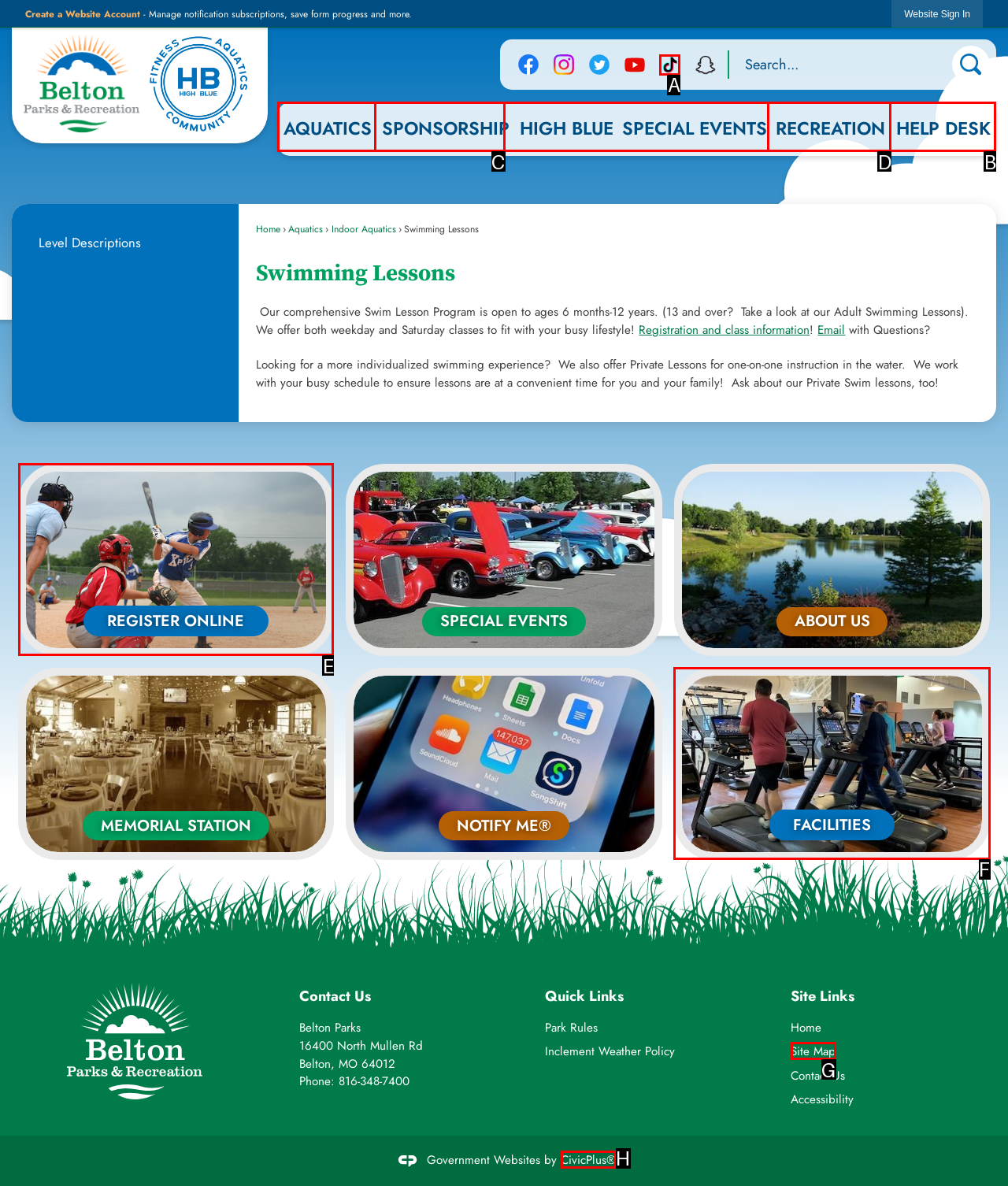Which option should be clicked to execute the task: Register Online?
Reply with the letter of the chosen option.

E